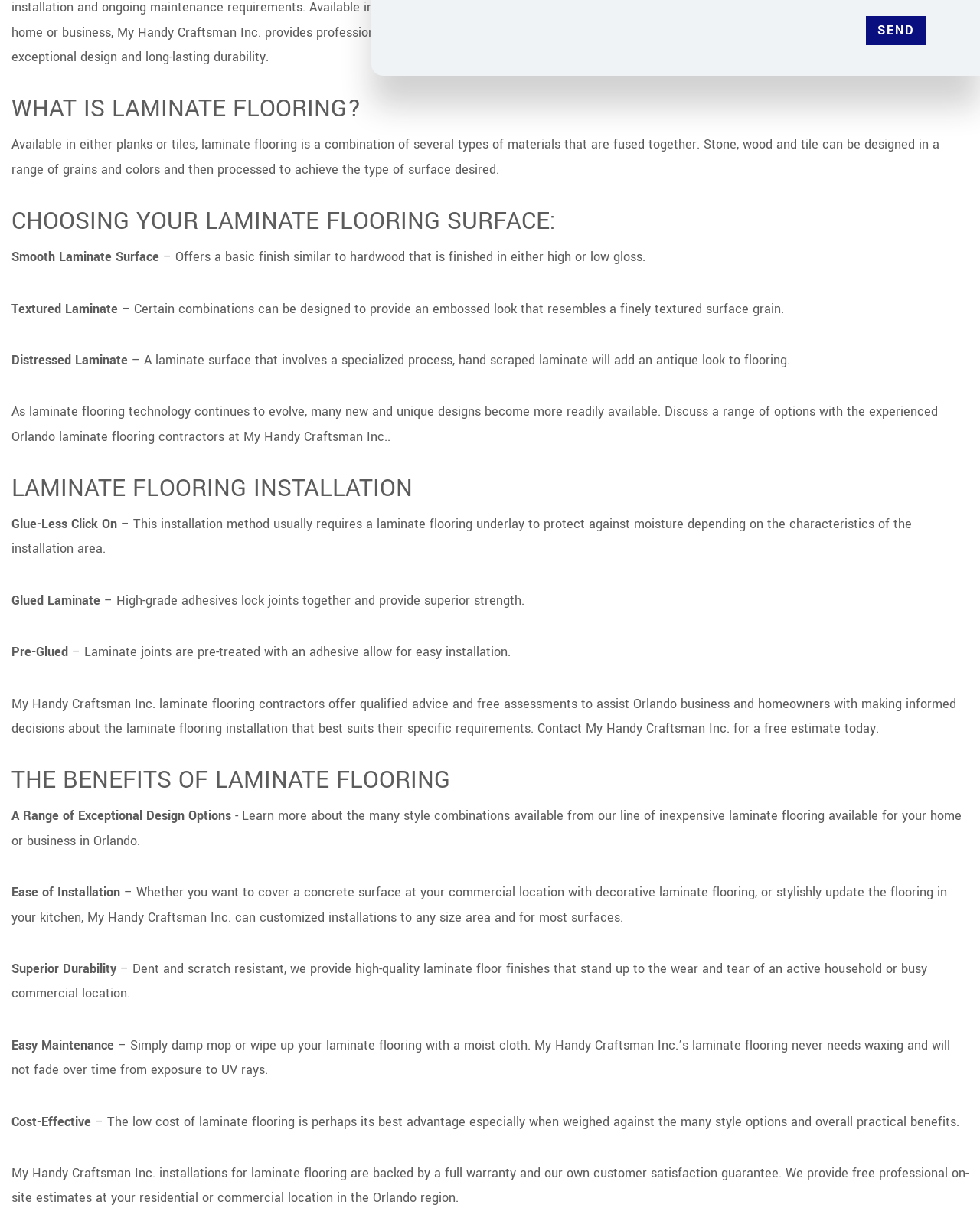Predict the bounding box of the UI element based on the description: "Pay online". The coordinates should be four float numbers between 0 and 1, formatted as [left, top, right, bottom].

None